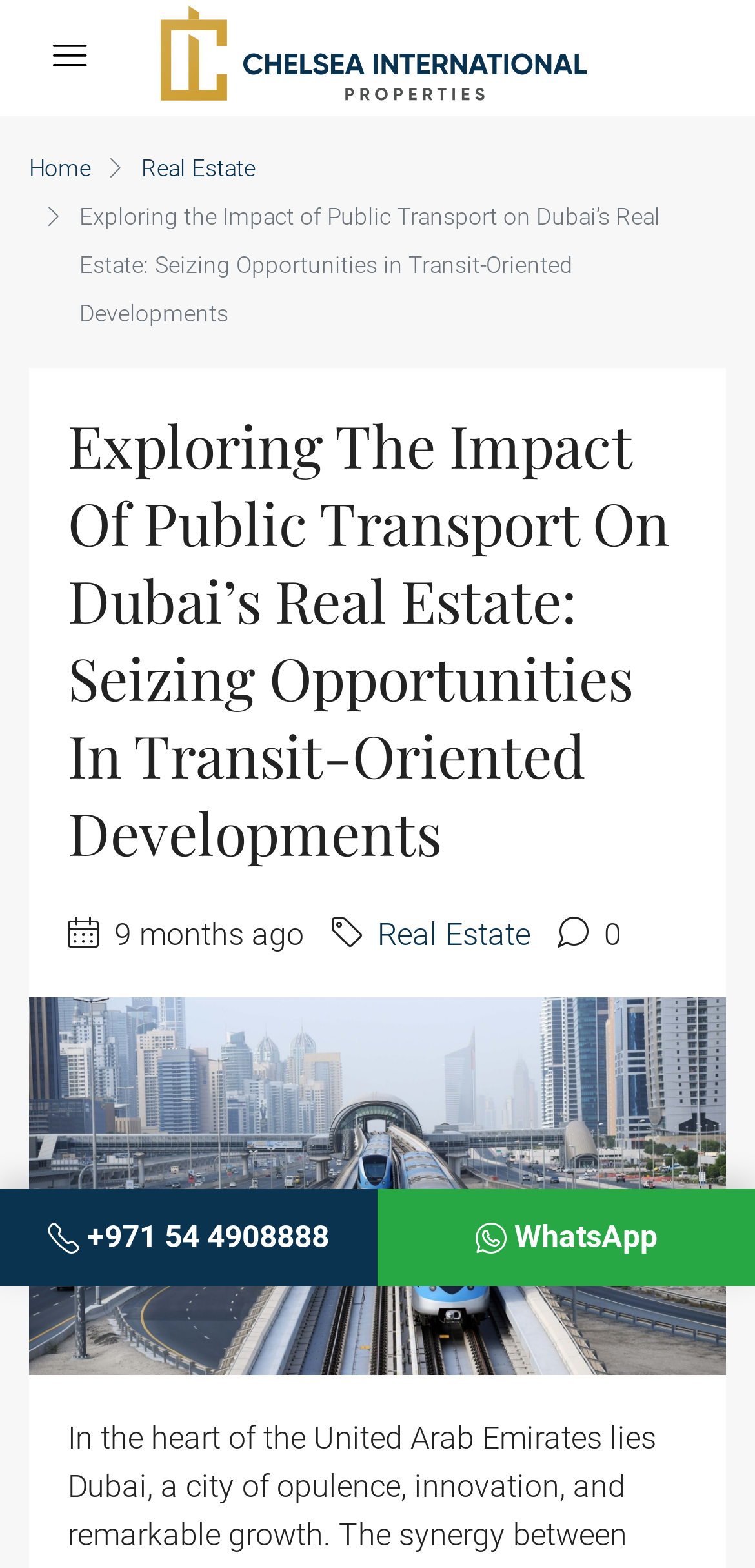Use a single word or phrase to answer the question:
What is the phone number for contact?

+971 54 4908888